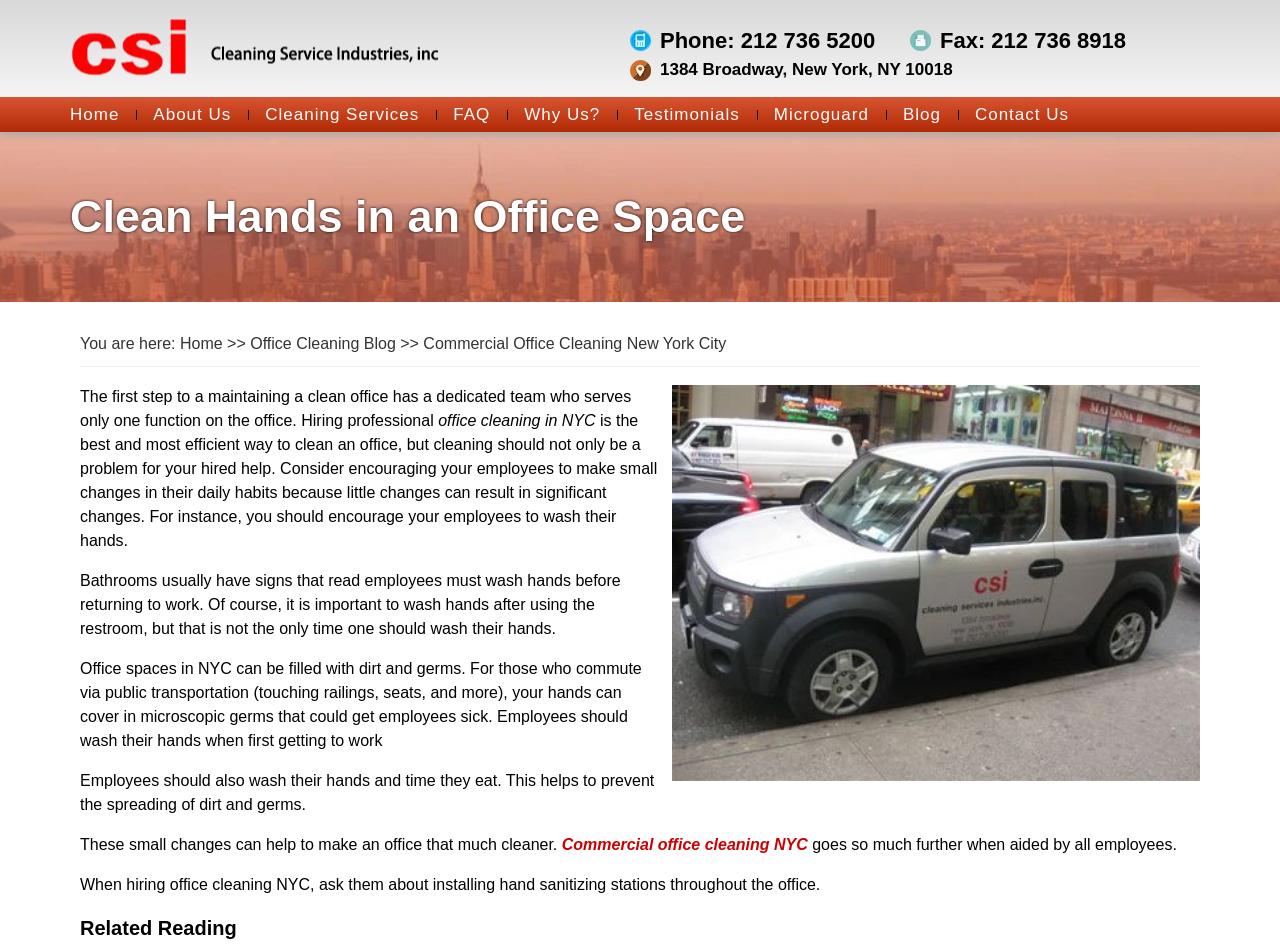Kindly provide the bounding box coordinates of the section you need to click on to fulfill the given instruction: "Click on About".

None